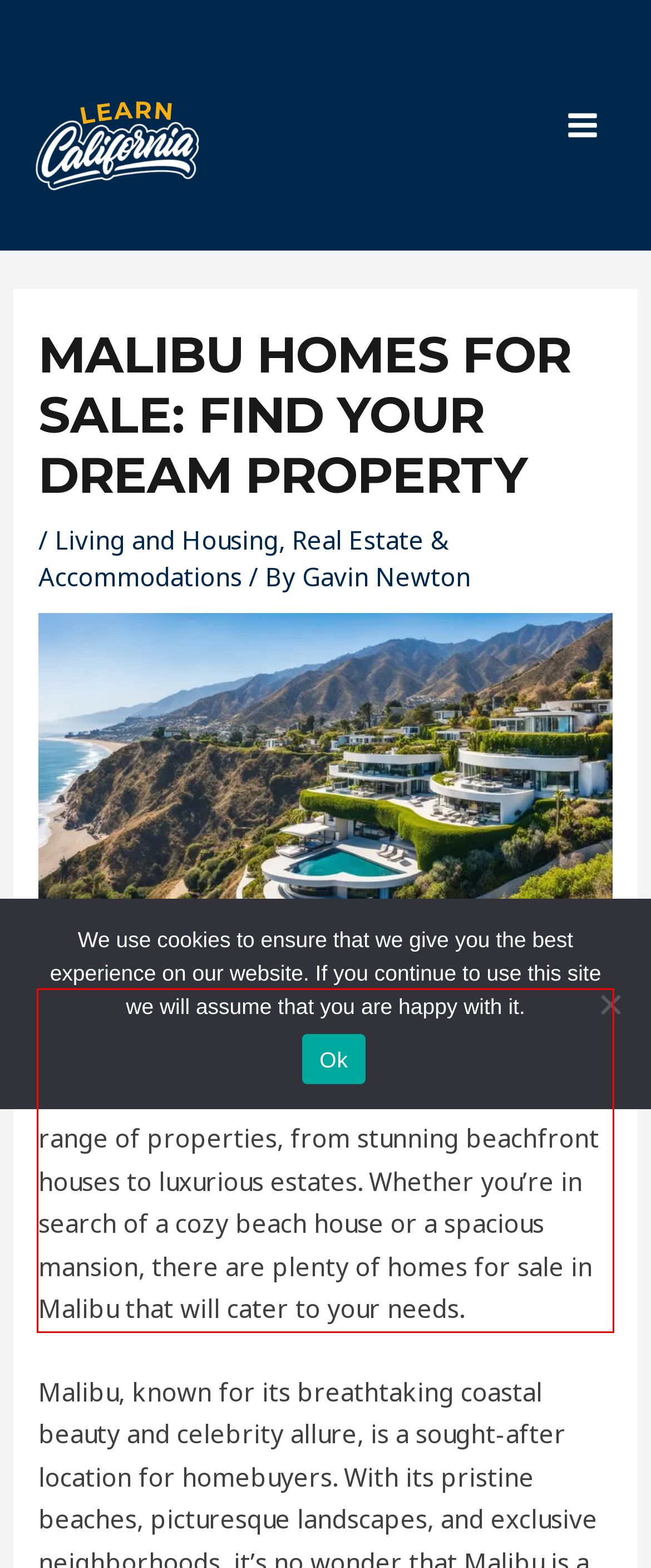You have a screenshot with a red rectangle around a UI element. Recognize and extract the text within this red bounding box using OCR.

When it comes to finding your dream home in Malibu, California, the options are endless. The Malibu real estate market offers a diverse range of properties, from stunning beachfront houses to luxurious estates. Whether you’re in search of a cozy beach house or a spacious mansion, there are plenty of homes for sale in Malibu that will cater to your needs.